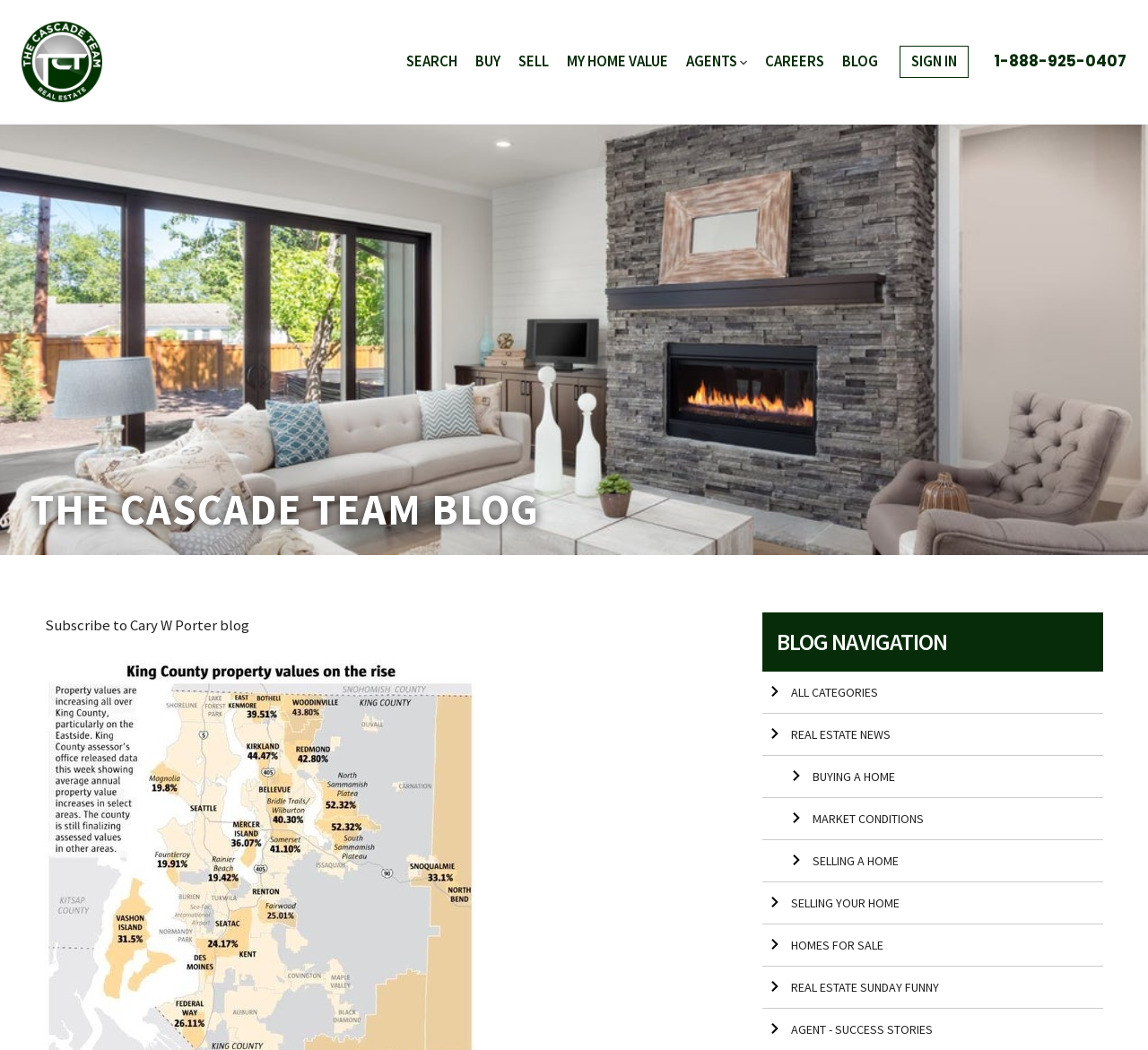What is the phone number on the top right corner?
Using the visual information, respond with a single word or phrase.

1-888-925-0407